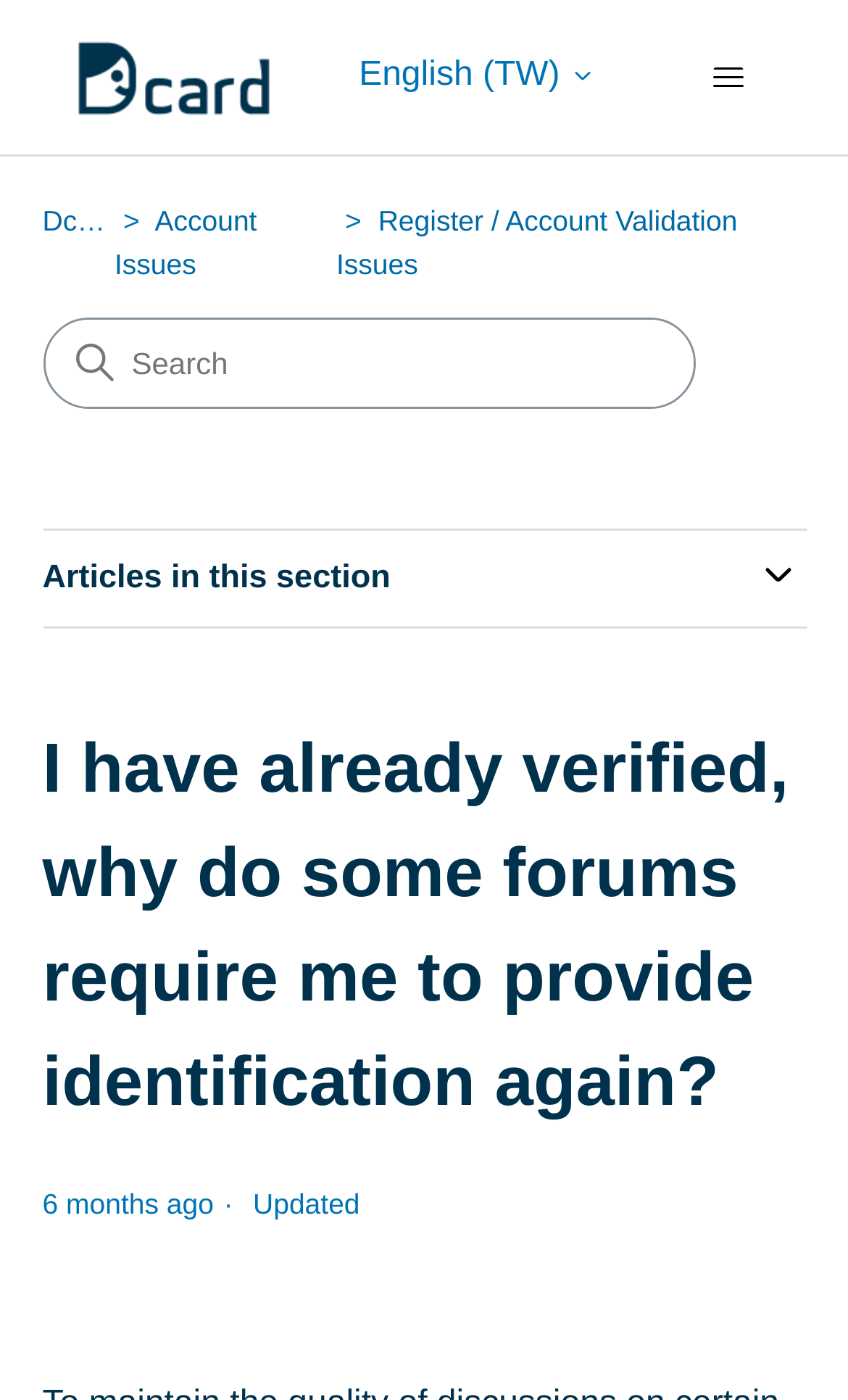Identify the bounding box coordinates of the section to be clicked to complete the task described by the following instruction: "Search for something". The coordinates should be four float numbers between 0 and 1, formatted as [left, top, right, bottom].

[0.053, 0.228, 0.817, 0.291]